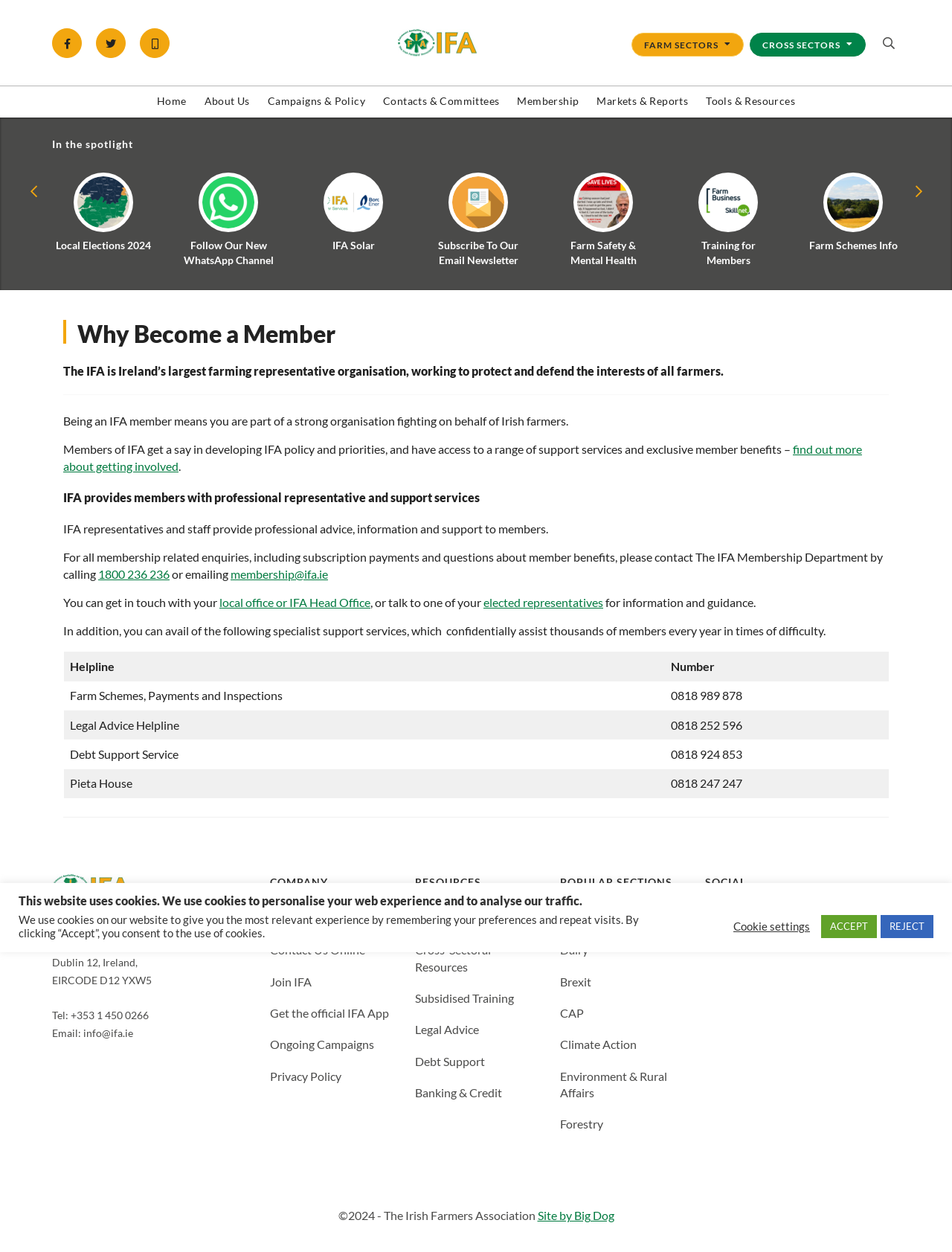What is the topic of the 'In the spotlight' section?
Please ensure your answer is as detailed and informative as possible.

I determined the answer by looking at the 'In the spotlight' section, which lists several topics including Local Elections 2024, Follow Our New WhatsApp Channel, IFA Solar, Subscribe To Our Email Newsletter, Farm Safety & Mental Health, and Training for Members, indicating that it covers various topics.